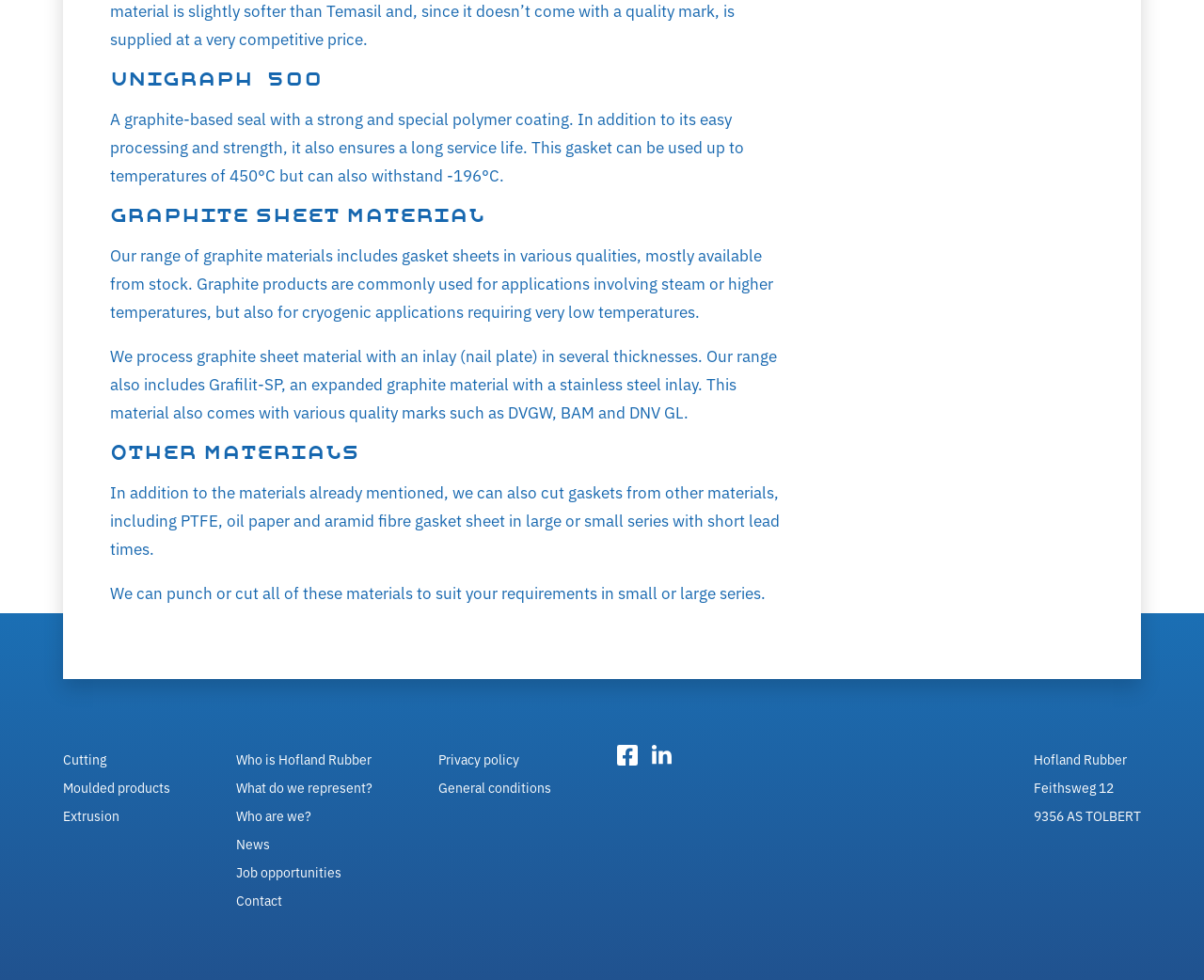What is Grafilit-SP?
Give a detailed and exhaustive answer to the question.

As mentioned in the StaticText under the heading 'GRAPHITE SHEET MATERIAL', Grafilit-SP is an expanded graphite material with a stainless steel inlay, available from Hofland Rubber.